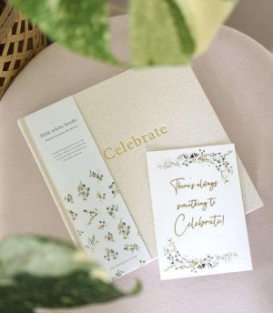Depict the image with a detailed narrative.

The image features a beautifully designed wedding planner and associated materials, elegantly arranged on a soft, neutral-toned surface. Prominently displayed is a hardcover planner adorned with the word "Celebrate" embossed in gold, reflecting the festive nature of wedding planning. Beside it, there is a decorative card that reads, "There’s always something to celebrate!" surrounded by delicate floral illustrations, emphasizing an uplifting and joyful message. These elements are complemented by a hint of greenery from nearby plants, creating a serene and inviting atmosphere. This composition captures the essence of celebration and thoughtful planning, ideal for couples preparing for their special day.